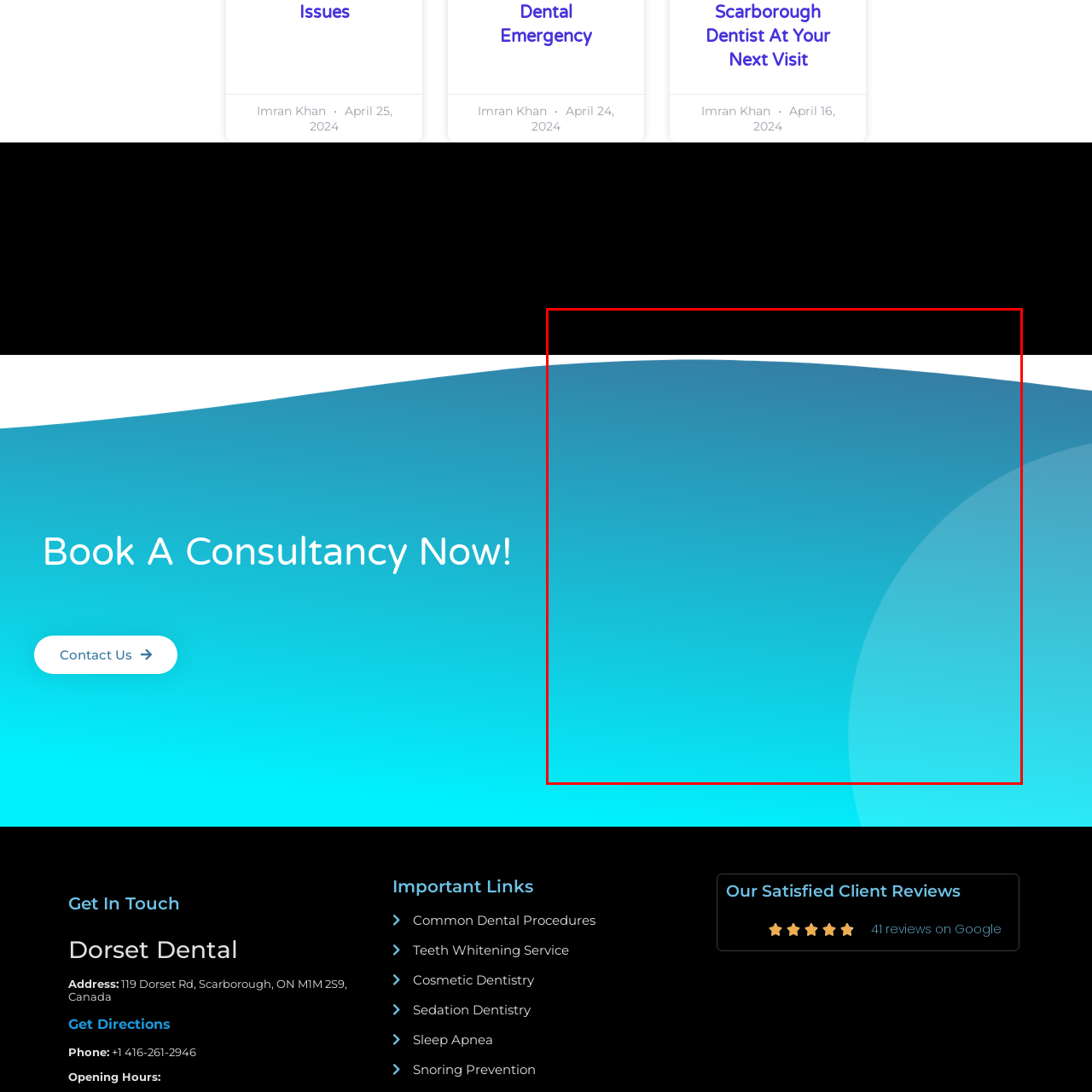Observe the content highlighted by the red box and supply a one-word or short phrase answer to the question: What type of atmosphere does the design aim to create?

Professional and welcoming